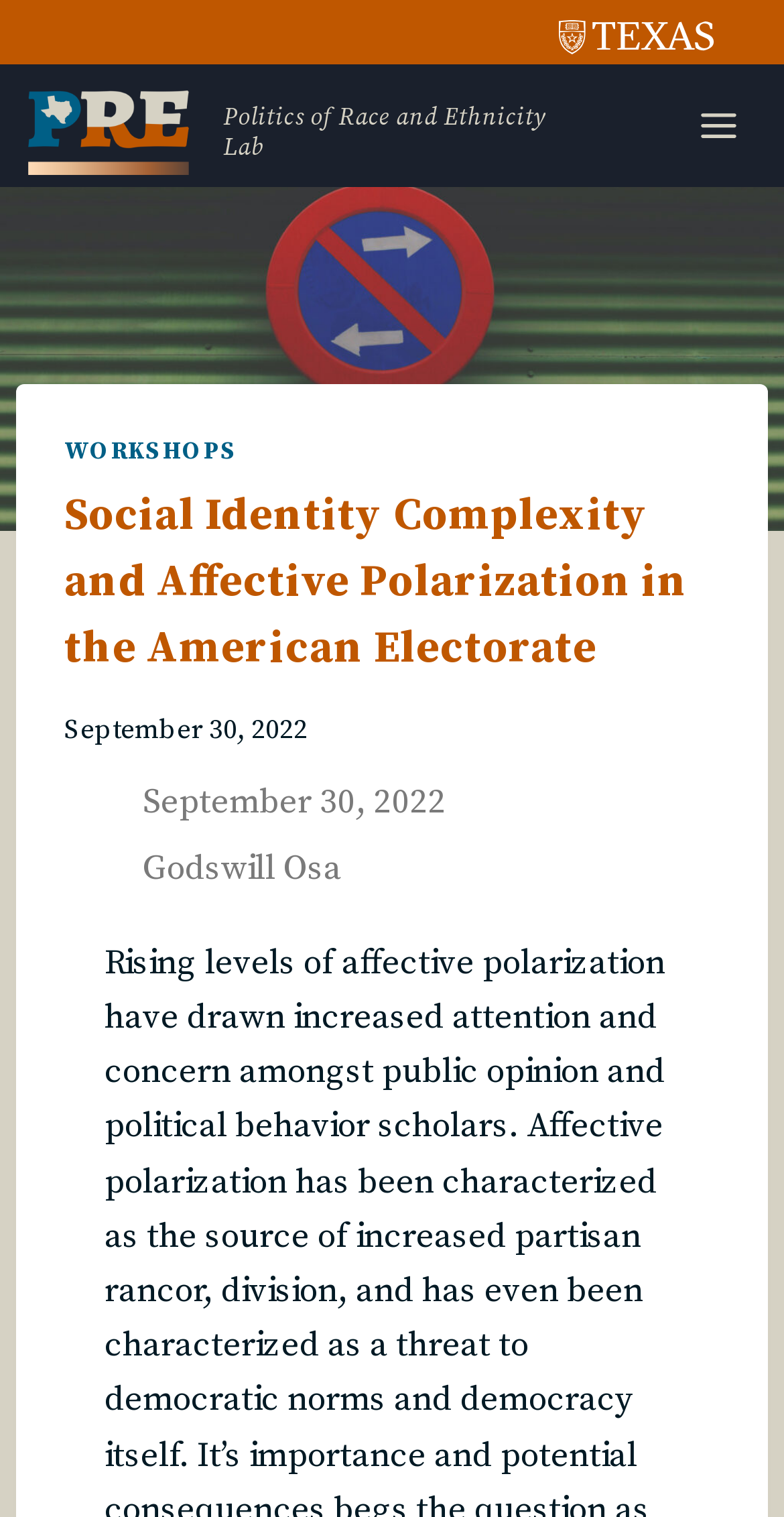Explain the webpage's design and content in an elaborate manner.

The webpage is about the "Social Identity Complexity and Affective Polarization in the American Electorate" research topic, specifically from the Politics of Race and Ethnicity Lab. 

At the top left of the page, there is a link to the "University of Texas at Austin" with a corresponding image beside it. Next to this, there is a link to the "Politics of Race and Ethnicity Lab" with its own image. 

On the top right, there is a button to "Open menu" which, when expanded, reveals a header section. This section contains a link to "WORKSHOPS", a heading that repeats the research topic title, and a time stamp showing "September 30, 2022". 

Below the header section, there is another link to "September 30, 2022" and a text "Godswill Osa". 

At the bottom right of the page, there is a "Scroll to top" button.